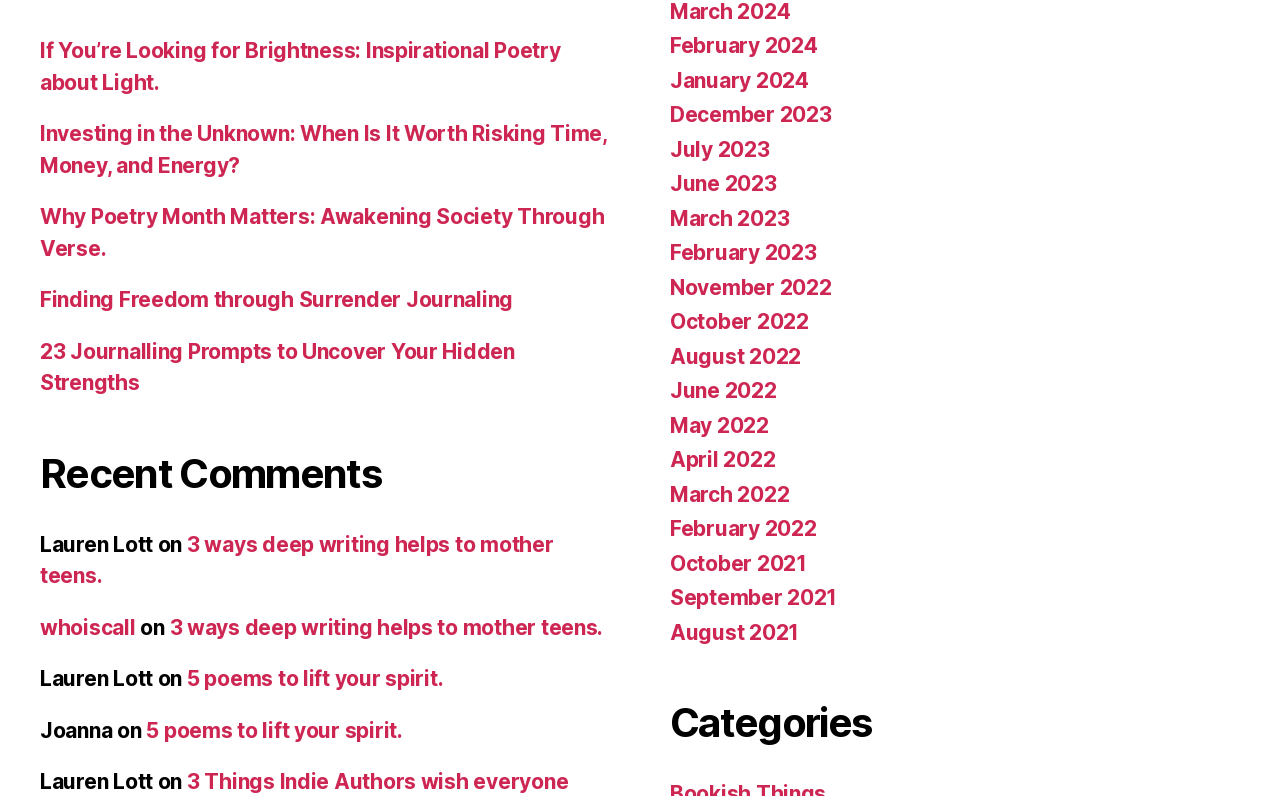Answer with a single word or phrase: 
How many categories are listed?

1